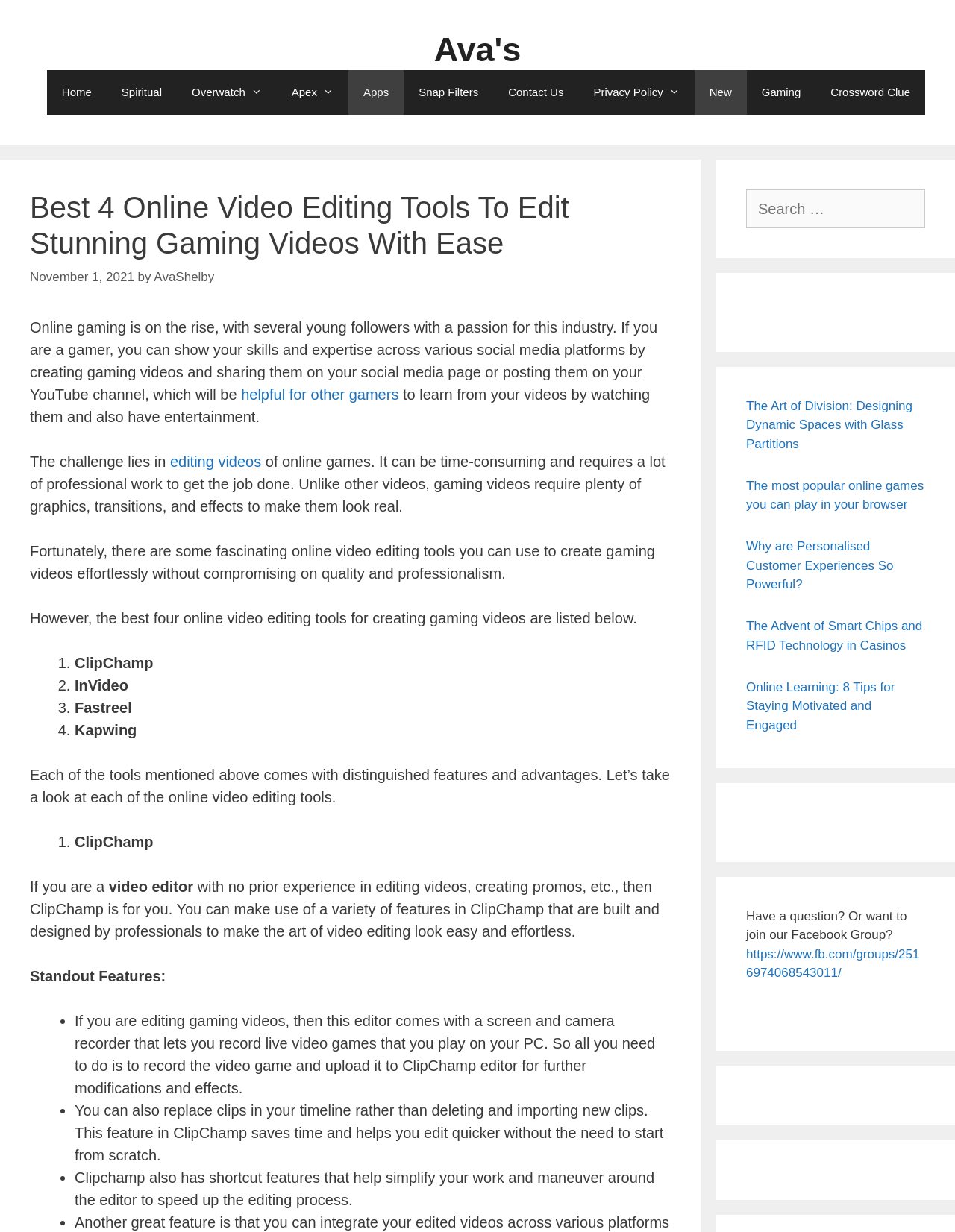Summarize the webpage with a detailed and informative caption.

This webpage is about online video editing tools for creating gaming videos. At the top, there is a banner with the site's name "Ava's" and a navigation menu with various links, including "Home", "Spiritual", "Overwatch", "Apex", "Apps", "Snap Filters", "Contact Us", "Privacy Policy", "New", "Gaming", and "Crossword Clue".

Below the navigation menu, there is a header section with the title "Best 4 Online Video Editing Tools To Edit Stunning Gaming Videos With Ease" and a time stamp "November 1, 2021". The author's name "AvaShelby" is also mentioned.

The main content of the webpage starts with a brief introduction to online gaming and the importance of creating gaming videos. It then explains the challenge of editing gaming videos and introduces four online video editing tools that can help: ClipChamp, InVideo, Fastreel, and Kapwing.

Each of these tools is described in detail, with their standout features and advantages. For example, ClipChamp is suitable for beginners and has features such as screen and camera recording, clip replacement, and shortcut features.

On the right side of the webpage, there are several complementary sections with links to other articles, including "The Art of Division: Designing Dynamic Spaces with Glass Partitions", "The most popular online games you can play in your browser", and "Online Learning: 8 Tips for Staying Motivated and Engaged". There is also a search box and a section that invites readers to join a Facebook group.

Overall, the webpage is focused on providing information and resources for gamers who want to create high-quality gaming videos.